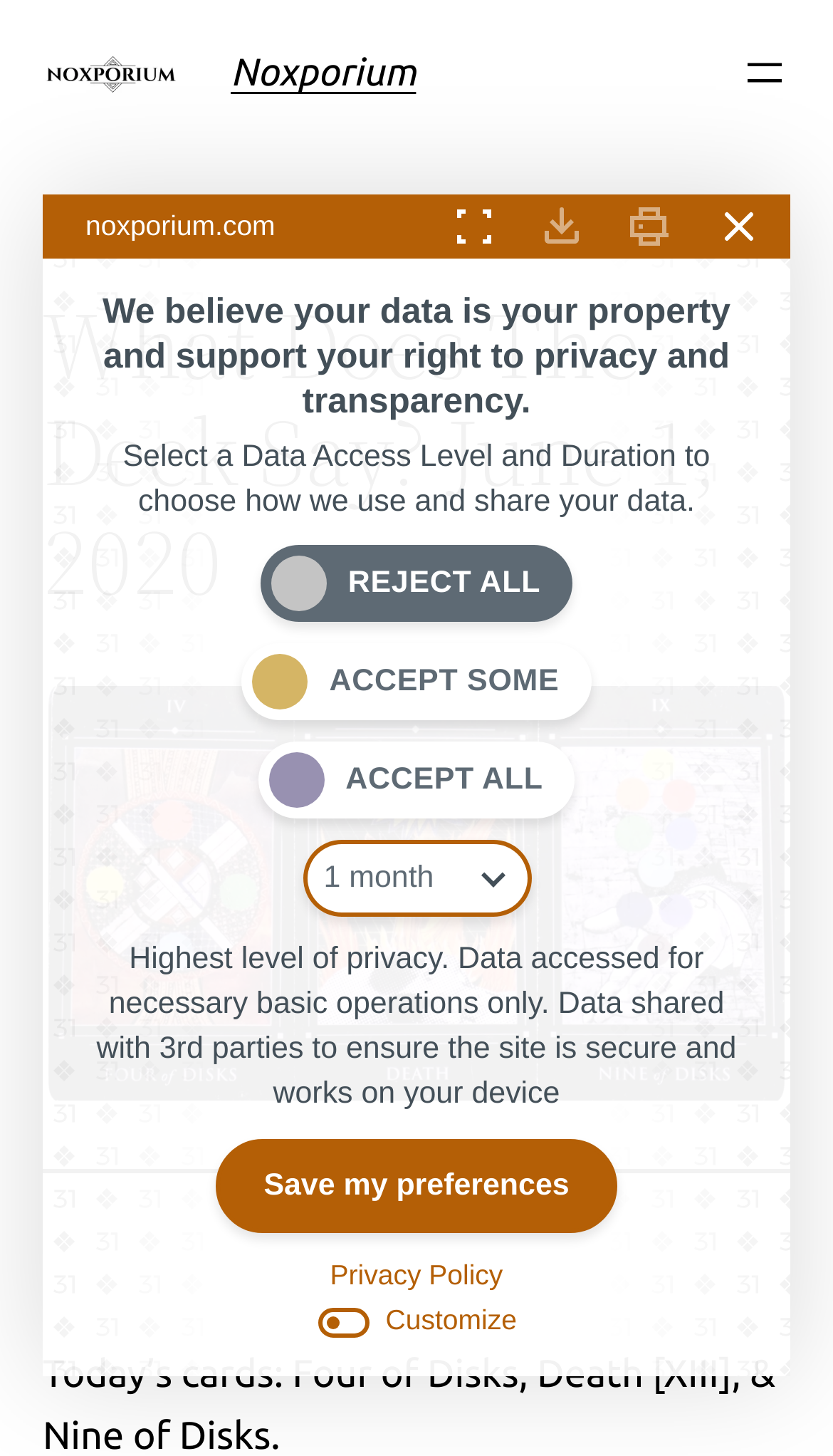Locate the bounding box coordinates of the element I should click to achieve the following instruction: "Click the Save my preferences button".

[0.26, 0.782, 0.74, 0.847]